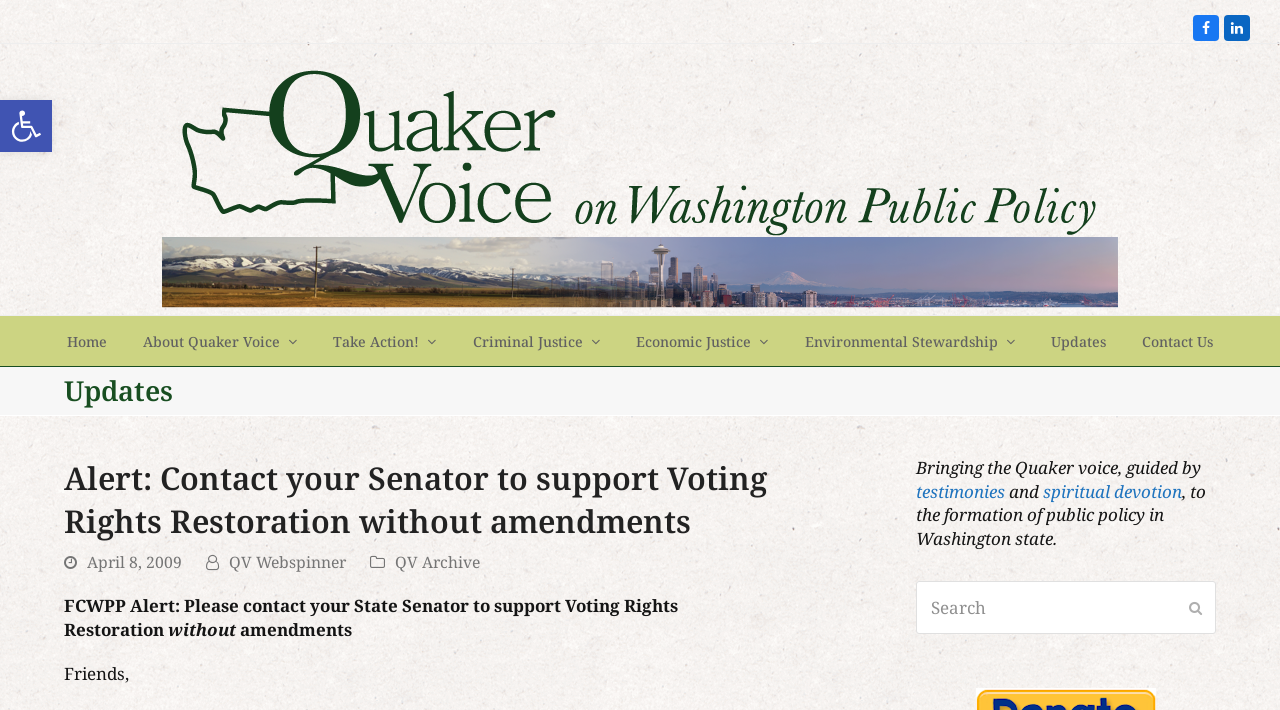Identify the bounding box coordinates of the part that should be clicked to carry out this instruction: "Submit a query".

[0.929, 0.842, 0.939, 0.87]